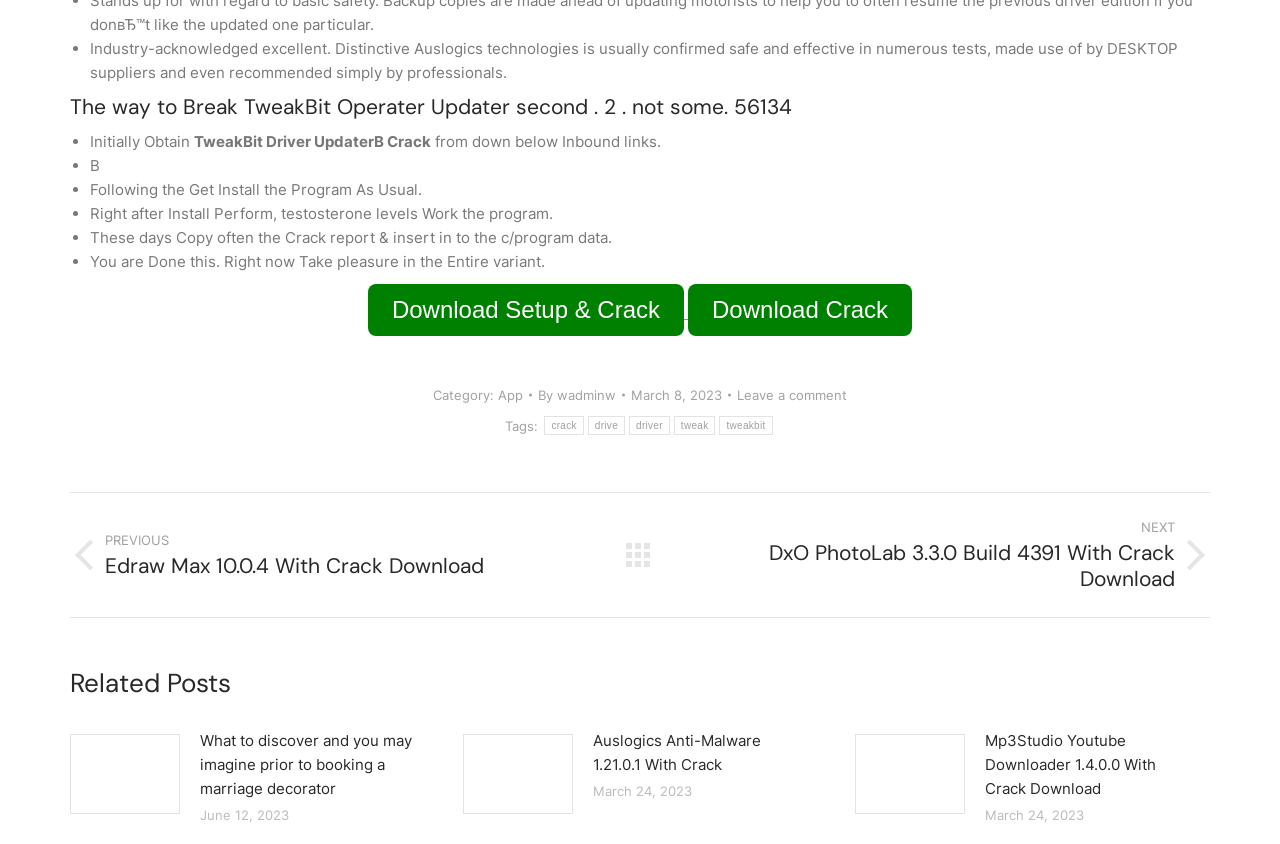Determine the bounding box coordinates of the clickable area required to perform the following instruction: "Download Setup & Crack". The coordinates should be represented as four float numbers between 0 and 1: [left, top, right, bottom].

[0.287, 0.336, 0.534, 0.398]